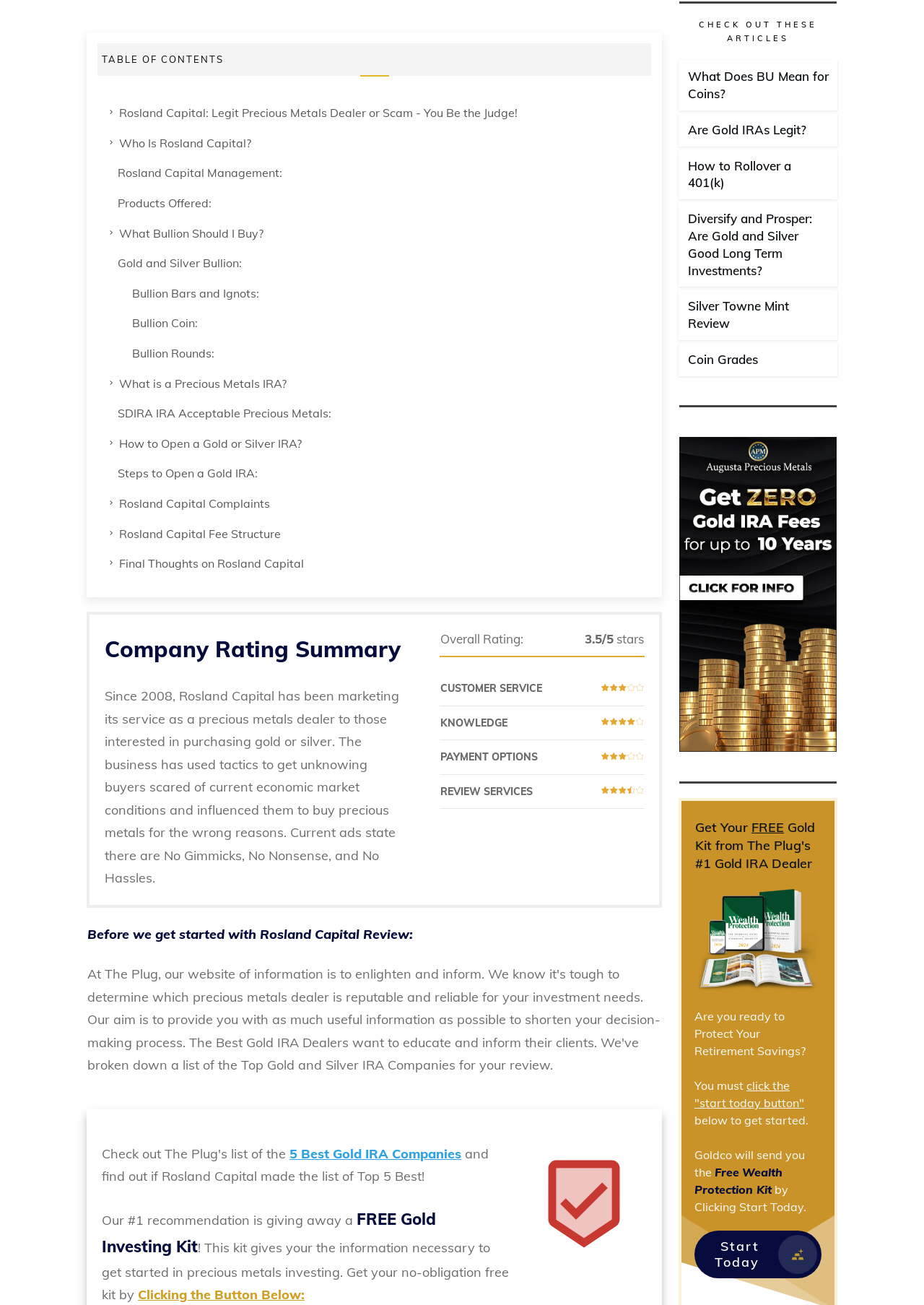What is the main topic of this webpage?
Give a one-word or short phrase answer based on the image.

Rosland Capital Review